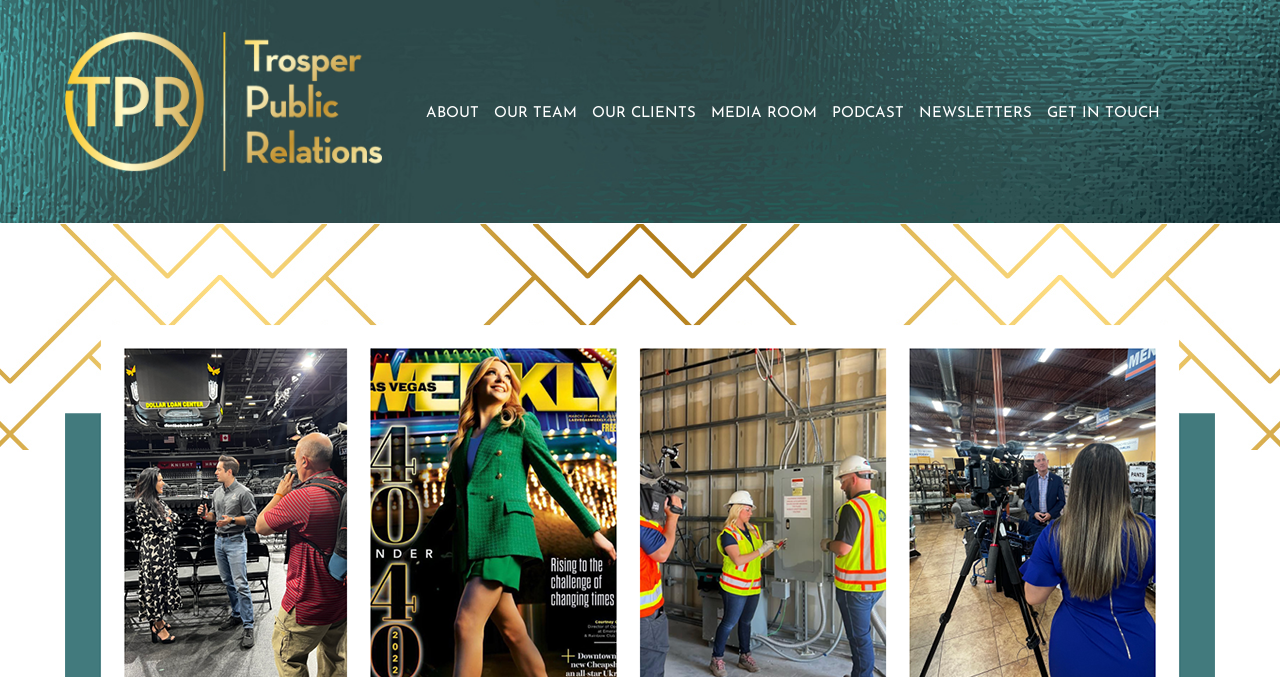Refer to the image and provide an in-depth answer to the question:
How many navigation links are there?

There are six navigation links located at the top right corner of the webpage, which are 'GET IN TOUCH', 'NEWSLETTERS', 'PODCAST', 'MEDIA ROOM', 'OUR CLIENTS', and 'OUR TEAM'. These links have bounding box coordinates that are close to each other, indicating that they are located in the same region.